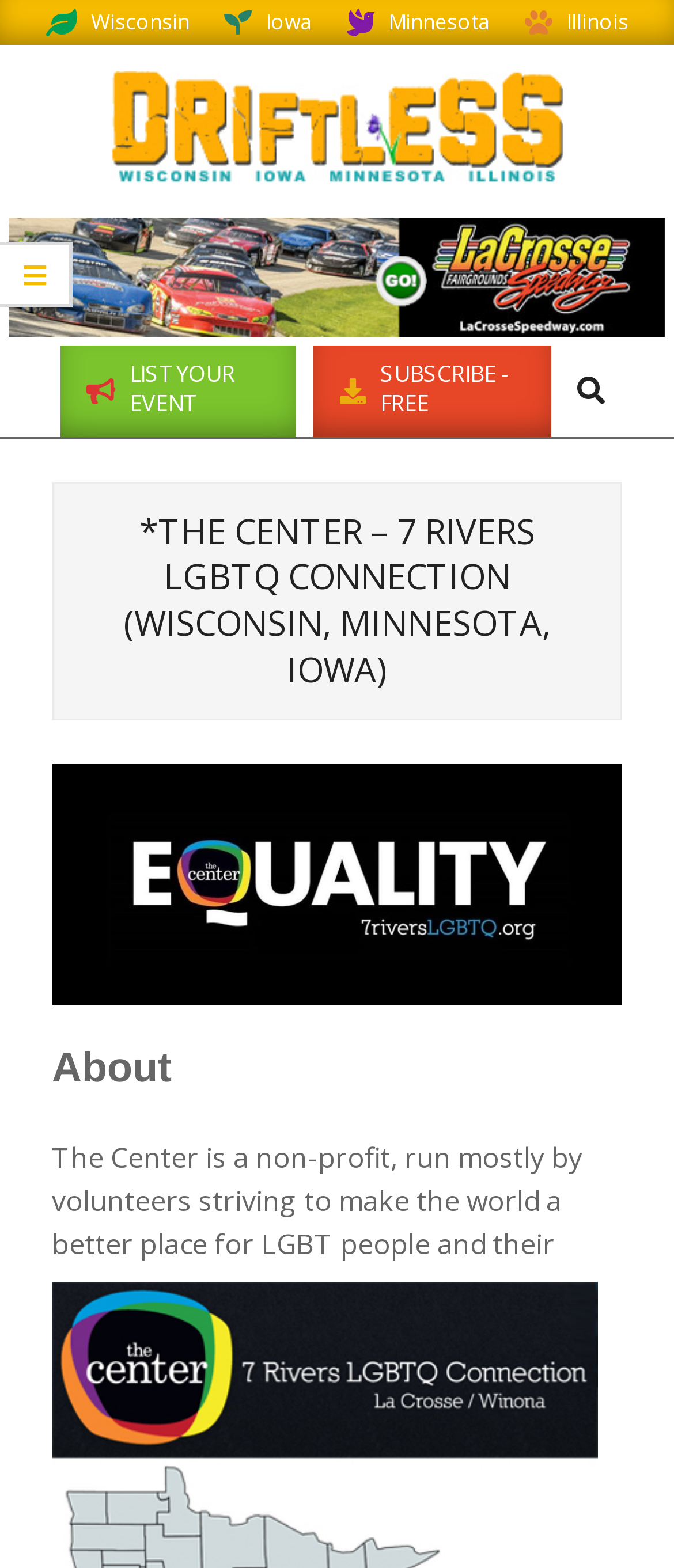Kindly determine the bounding box coordinates for the clickable area to achieve the given instruction: "View cart".

None